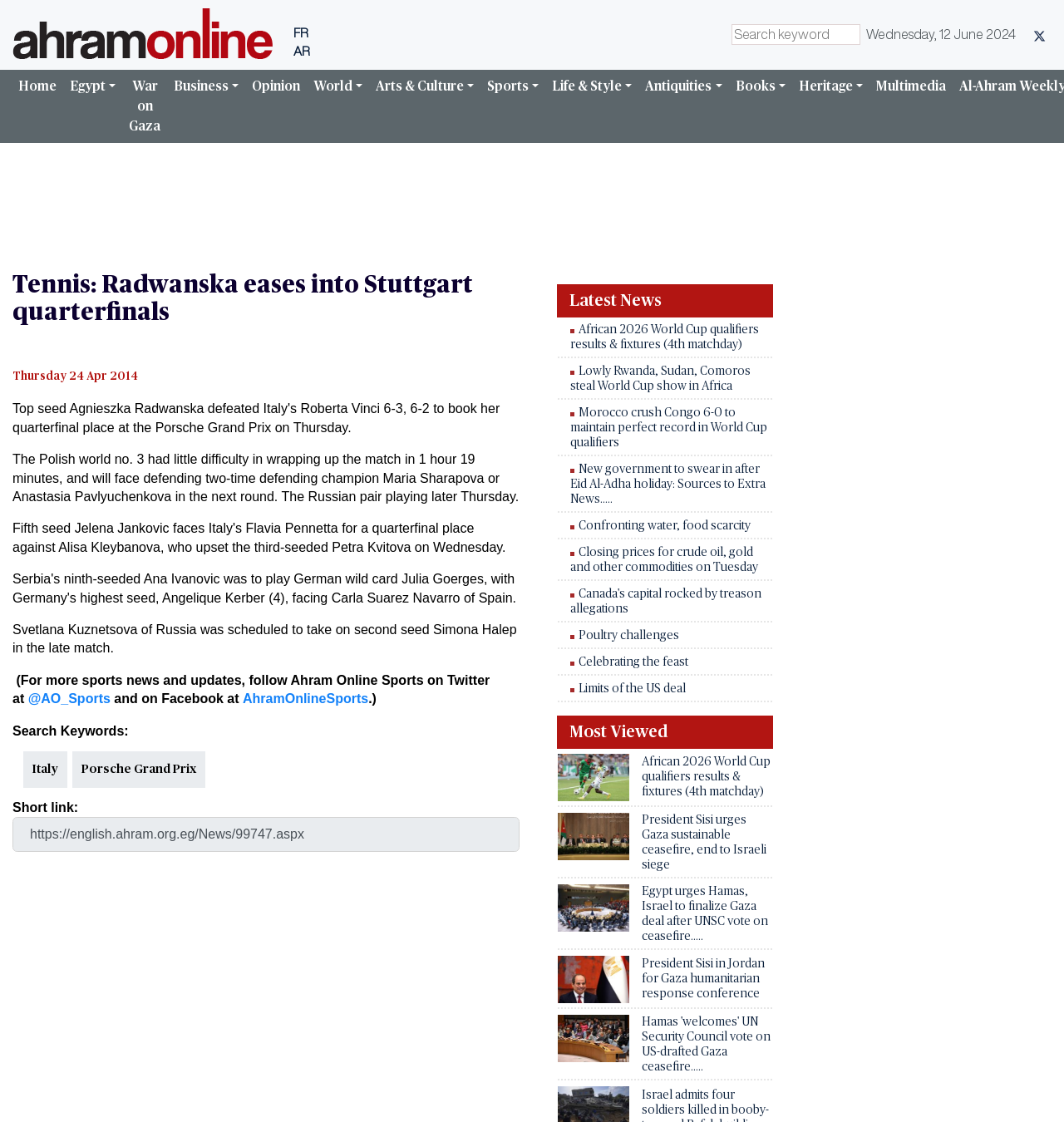What is the name of the tournament mentioned in the article?
Please provide an in-depth and detailed response to the question.

The article mentions the Porsche Grand Prix as one of the search keywords, indicating that it is a relevant tournament to the article's content.